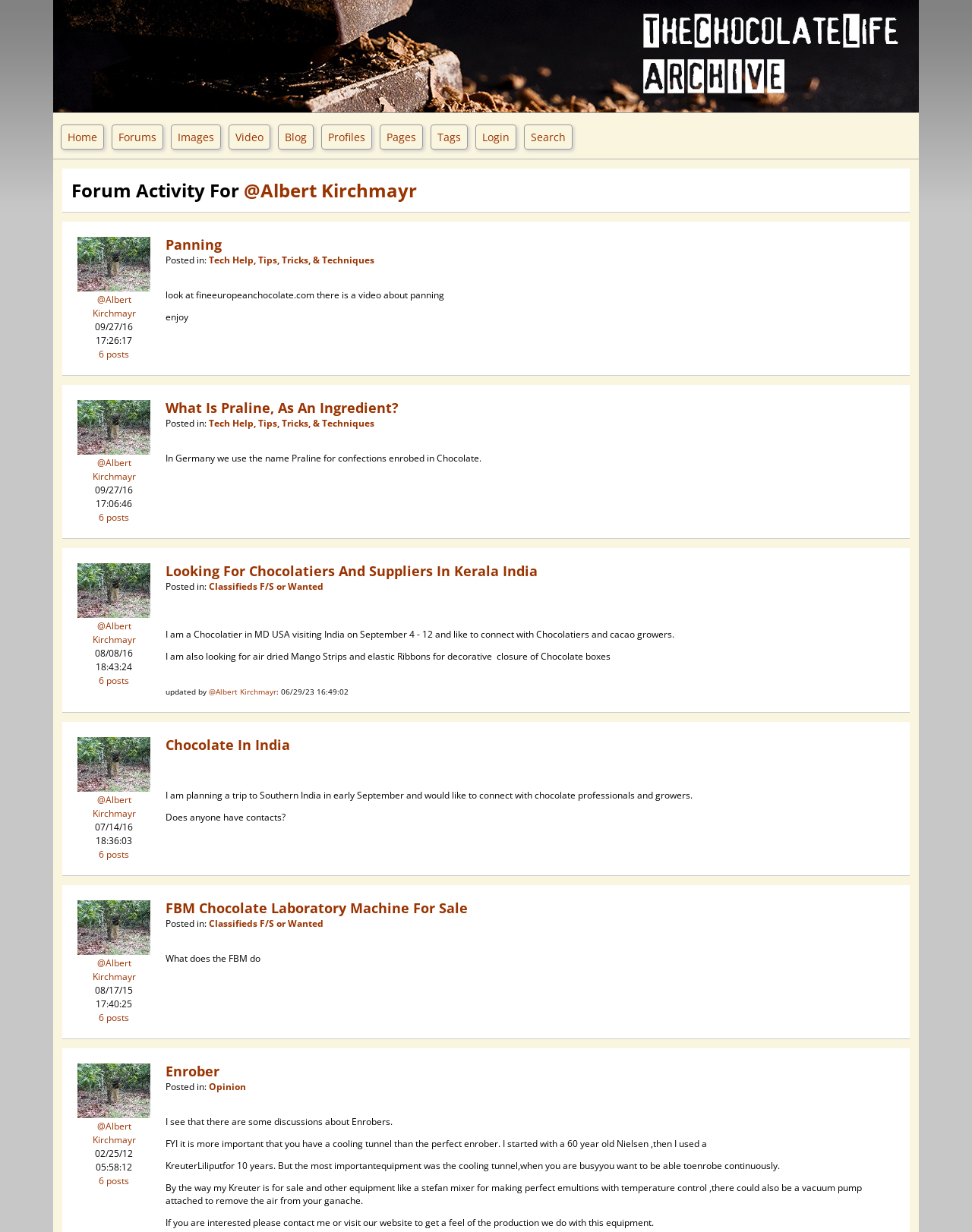Locate and extract the text of the main heading on the webpage.

Forum Activity For @Albert Kirchmayr